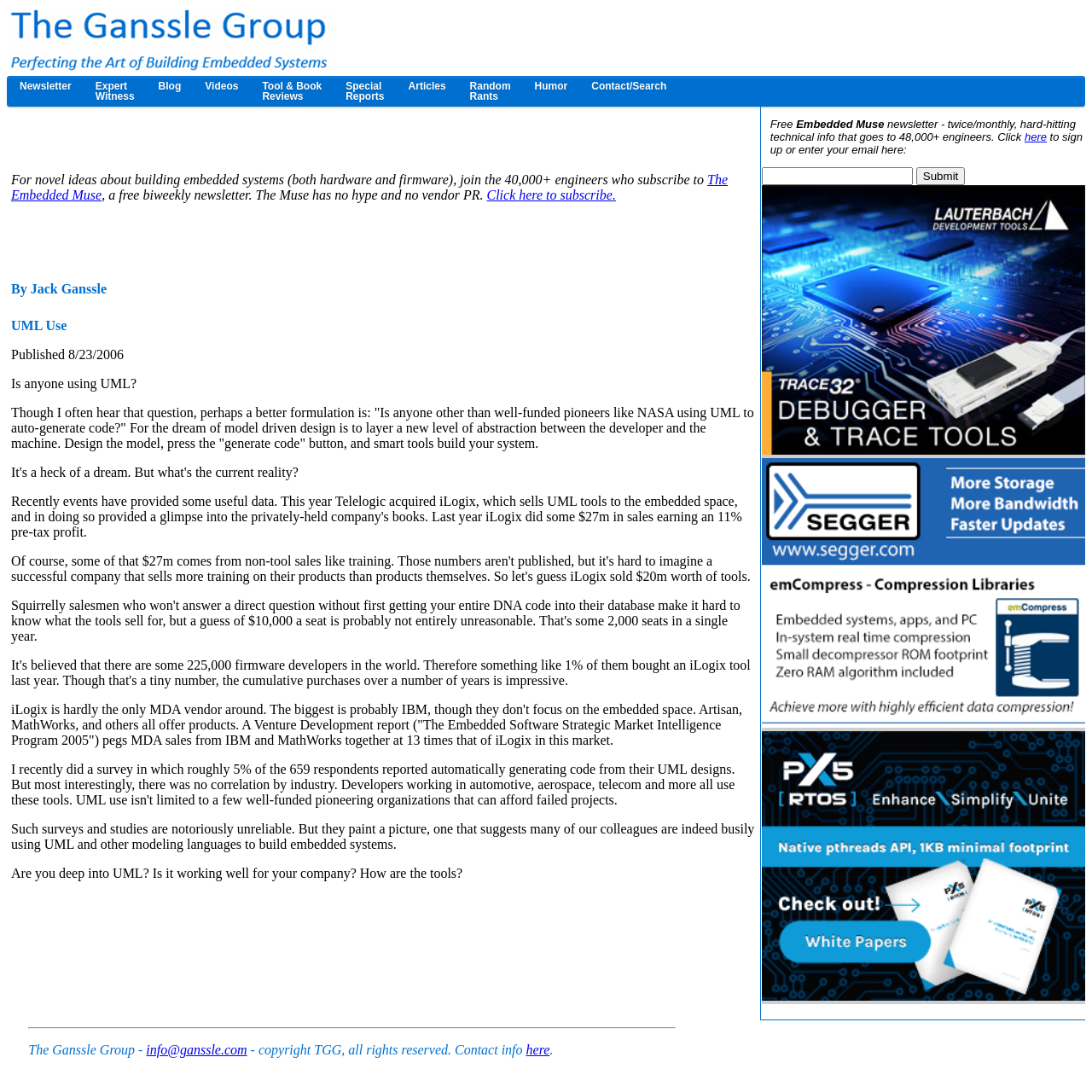Provide the bounding box coordinates of the HTML element described by the text: "Click here to subscribe.". The coordinates should be in the format [left, top, right, bottom] with values between 0 and 1.

[0.446, 0.172, 0.564, 0.185]